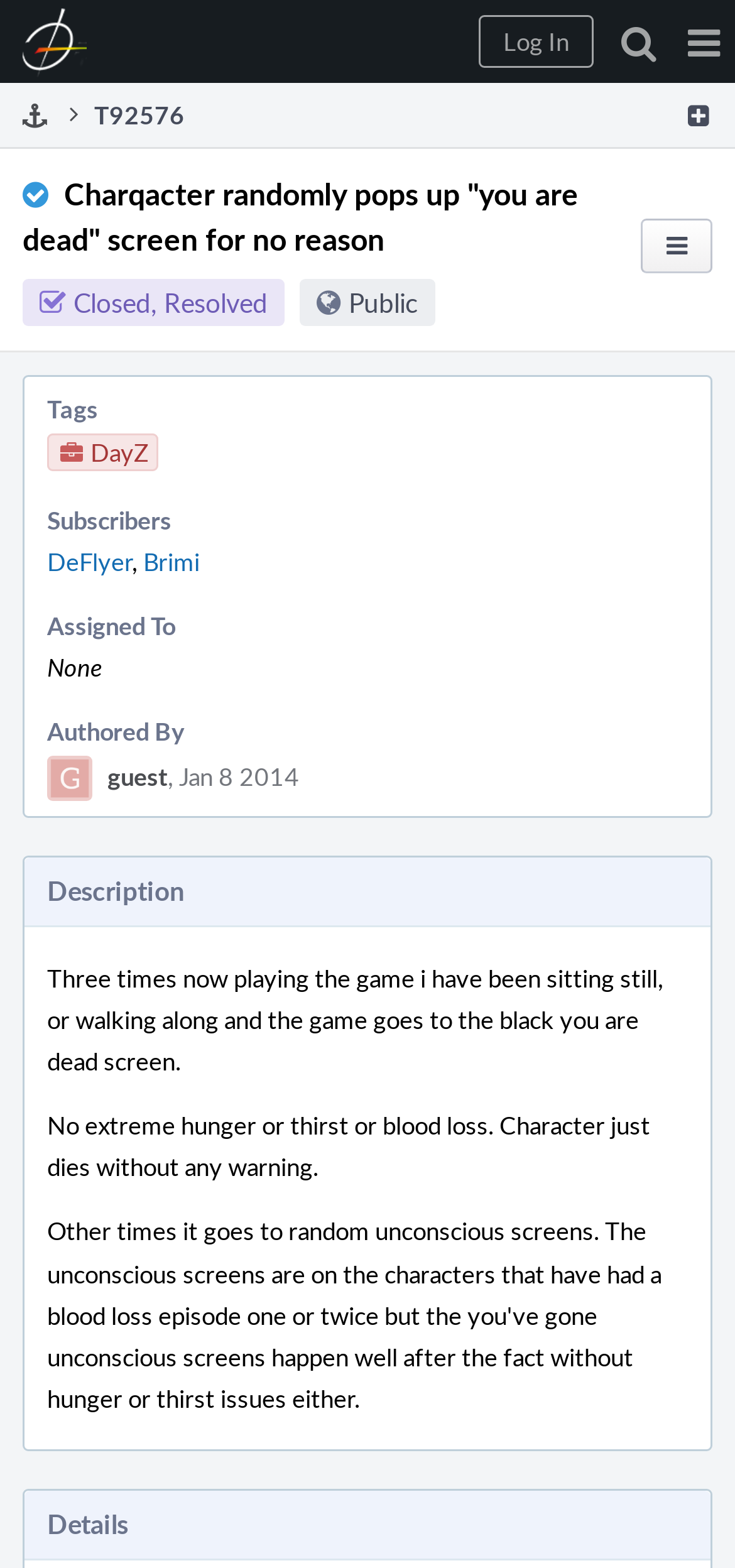Specify the bounding box coordinates of the region I need to click to perform the following instruction: "View the Public link". The coordinates must be four float numbers in the range of 0 to 1, i.e., [left, top, right, bottom].

[0.474, 0.181, 0.569, 0.204]